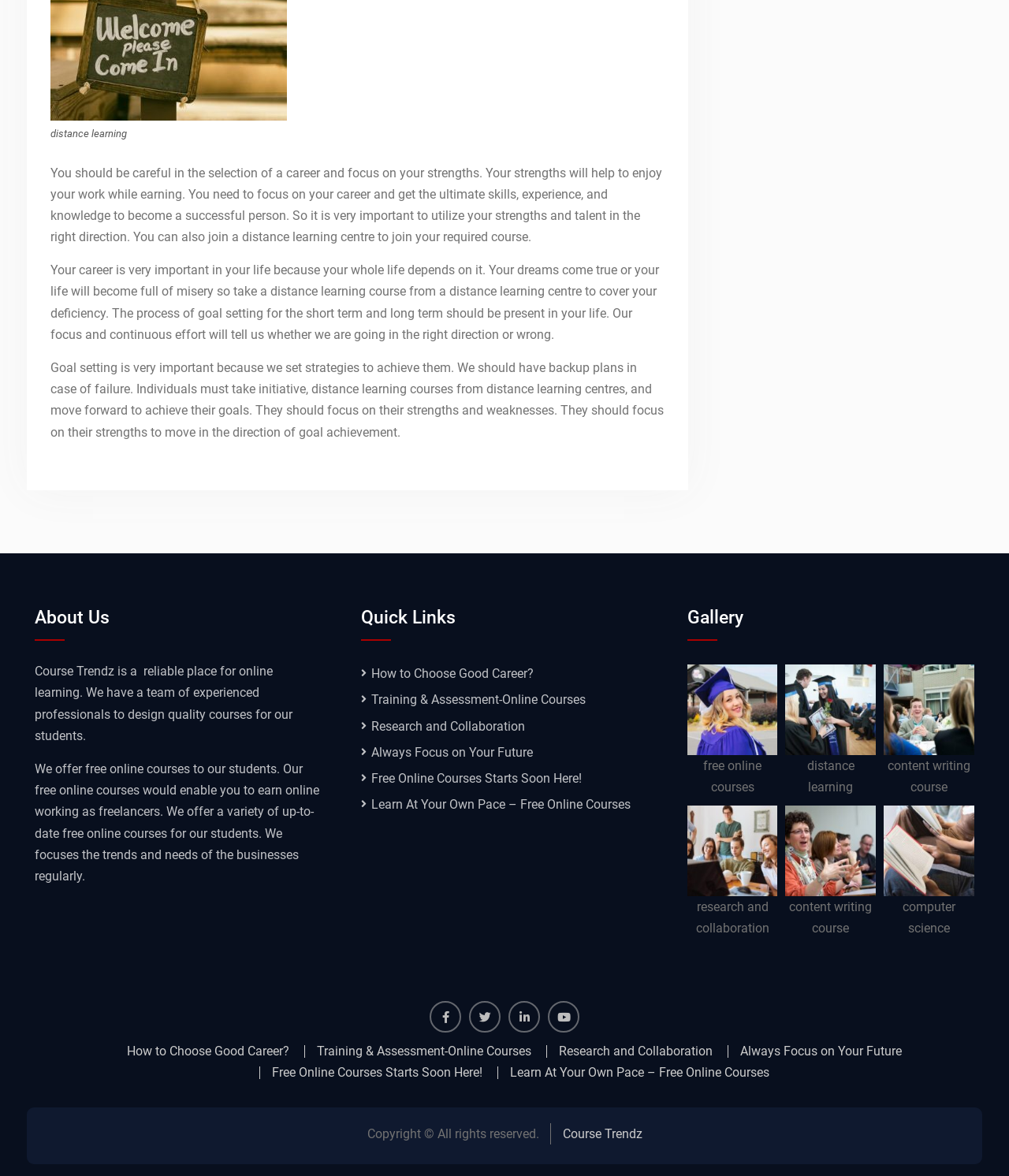Extract the bounding box coordinates of the UI element described by: "alt="distance learning centre" aria-describedby="gallery-1-94"". The coordinates should include four float numbers ranging from 0 to 1, e.g., [left, top, right, bottom].

[0.778, 0.596, 0.868, 0.609]